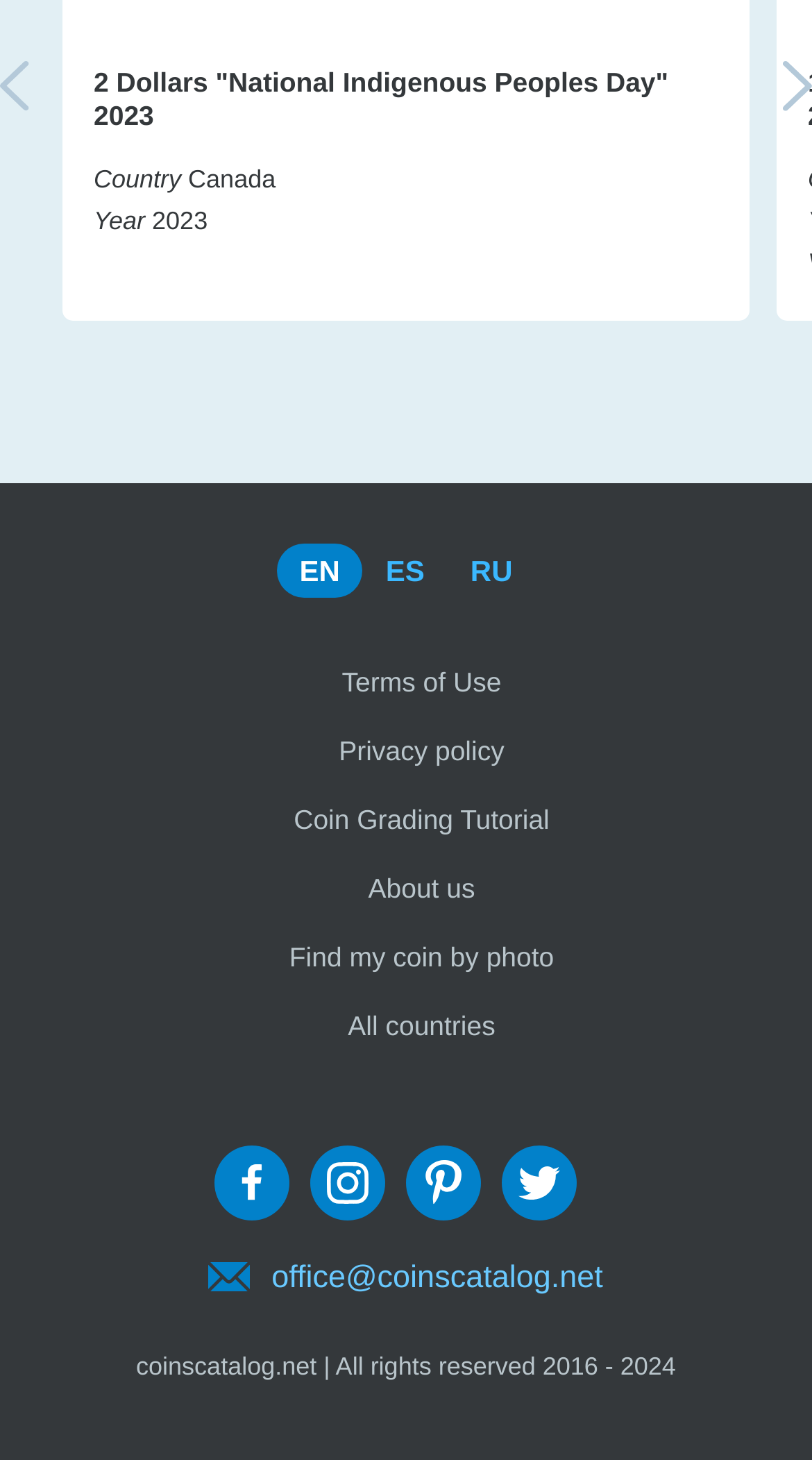Identify the bounding box of the HTML element described as: "Previous PostPrevious".

None